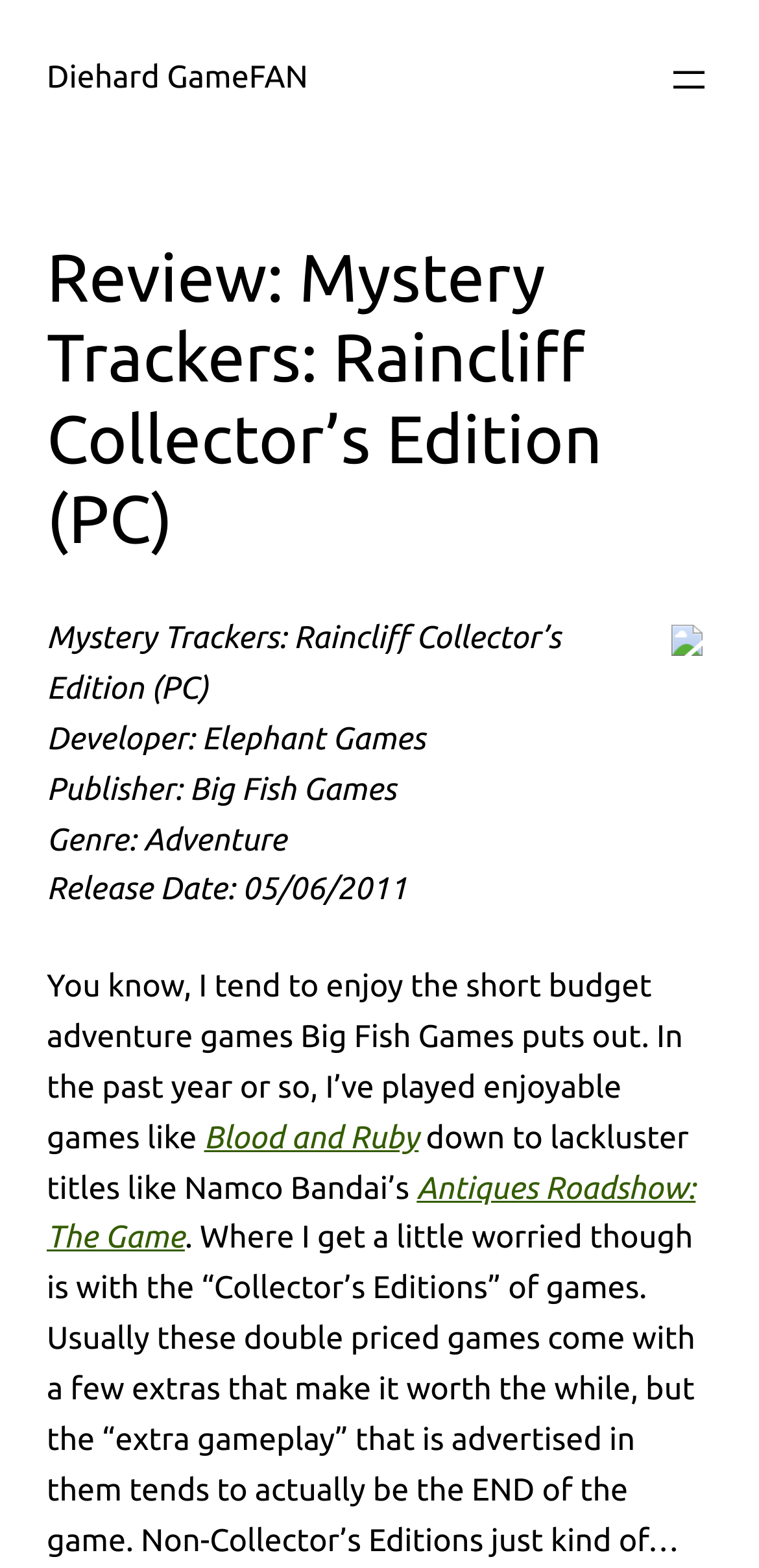Provide the bounding box coordinates of the UI element that matches the description: "aria-label="Open menu"".

[0.877, 0.036, 0.938, 0.066]